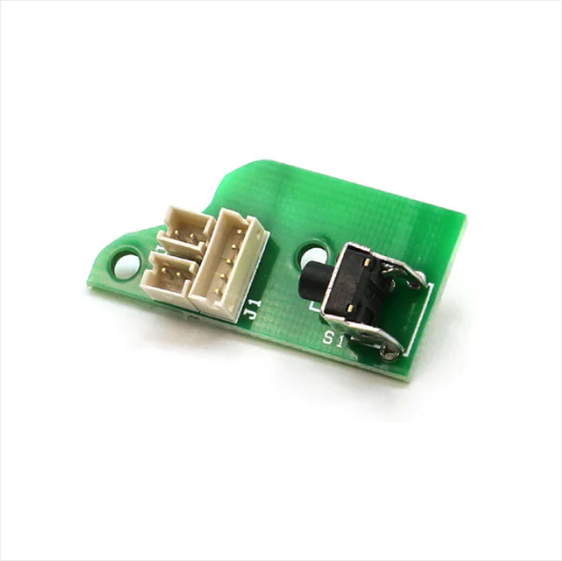Give a detailed account of everything present in the image.

The image showcases the PolarStar Fusion Engine Rev2 Gen 3 Switch Board, a critical component for paintball equipment. Featuring a vibrant green circuit board, this switch board includes a connector labeled 'J1' with several pin slots and a black connector for power or signal input. Designed for durability and efficiency, it plays a significant role in enhancing the performance of compatible paintball systems. This specific model is currently sold out, reflecting its popularity among enthusiasts. The board is a testament to advanced technology used in paintball equipment, ensuring players can achieve optimal performance on the field.